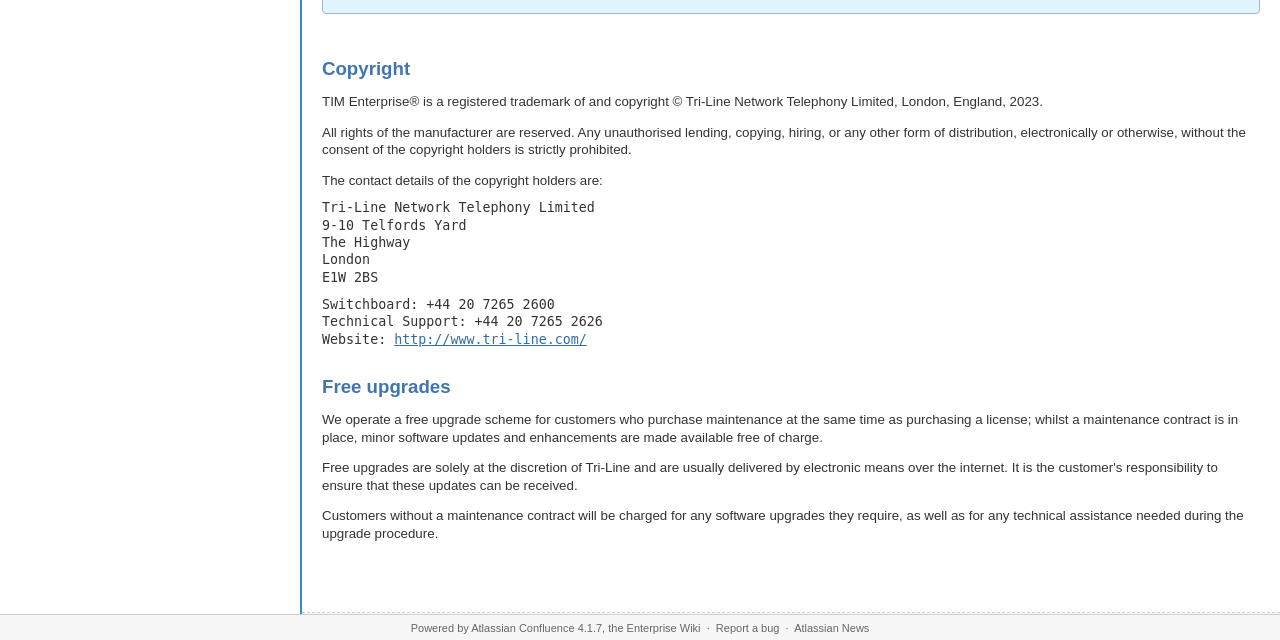Specify the bounding box coordinates (top-left x, top-left y, bottom-right x, bottom-right y) of the UI element in the screenshot that matches this description: Report a bug

[0.559, 0.971, 0.609, 0.99]